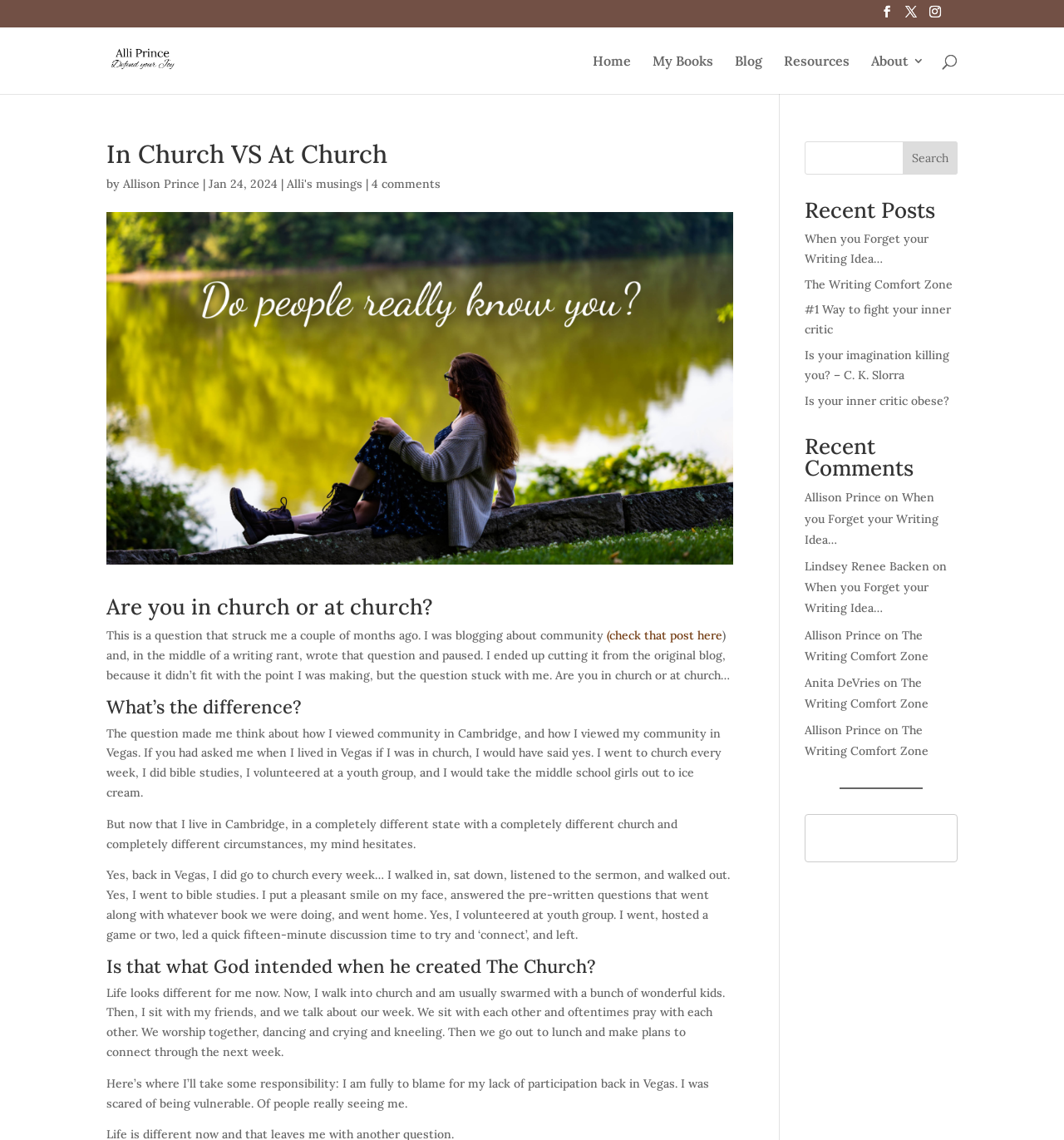Summarize the contents and layout of the webpage in detail.

This webpage is titled "In Church VS At Church" by Allison Prince. At the top, there are three social media links and a profile picture of the author. Below the profile picture, there is a search bar. The main content of the webpage is divided into two sections. 

On the left side, there is a blog post titled "Are you in church or at church?" which discusses the difference between being physically present in a church and being an active member of a community. The post is written in a personal and reflective tone, with the author sharing their own experiences and thoughts on the topic. The text is divided into several sections, each with its own heading, and includes a few links to other blog posts.

On the right side, there are several sections, including "Recent Posts", "Recent Comments", and a newsletter subscription form. The "Recent Posts" section lists five links to other blog posts, while the "Recent Comments" section displays four comments from different users, each with a link to the original post. The newsletter subscription form allows users to enter their name and email address to join the newsletter.

At the bottom of the page, there is a horizontal separator, followed by a code snippet and a footer section with links to other blog posts and comments.